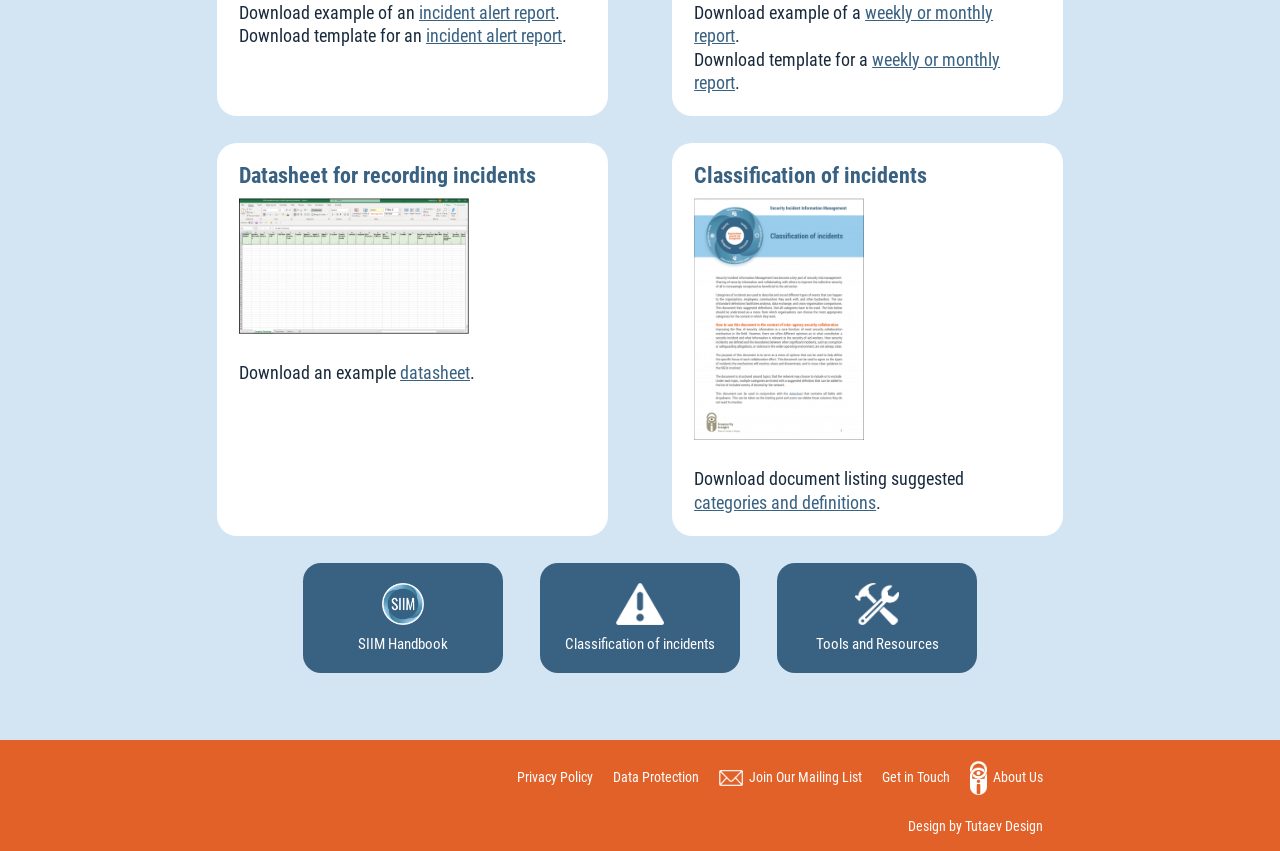What type of reports can be downloaded?
Provide an in-depth answer to the question, covering all aspects.

Based on the links provided on the webpage, it appears that users can download example reports and templates for incident alerts, as well as weekly or monthly reports.